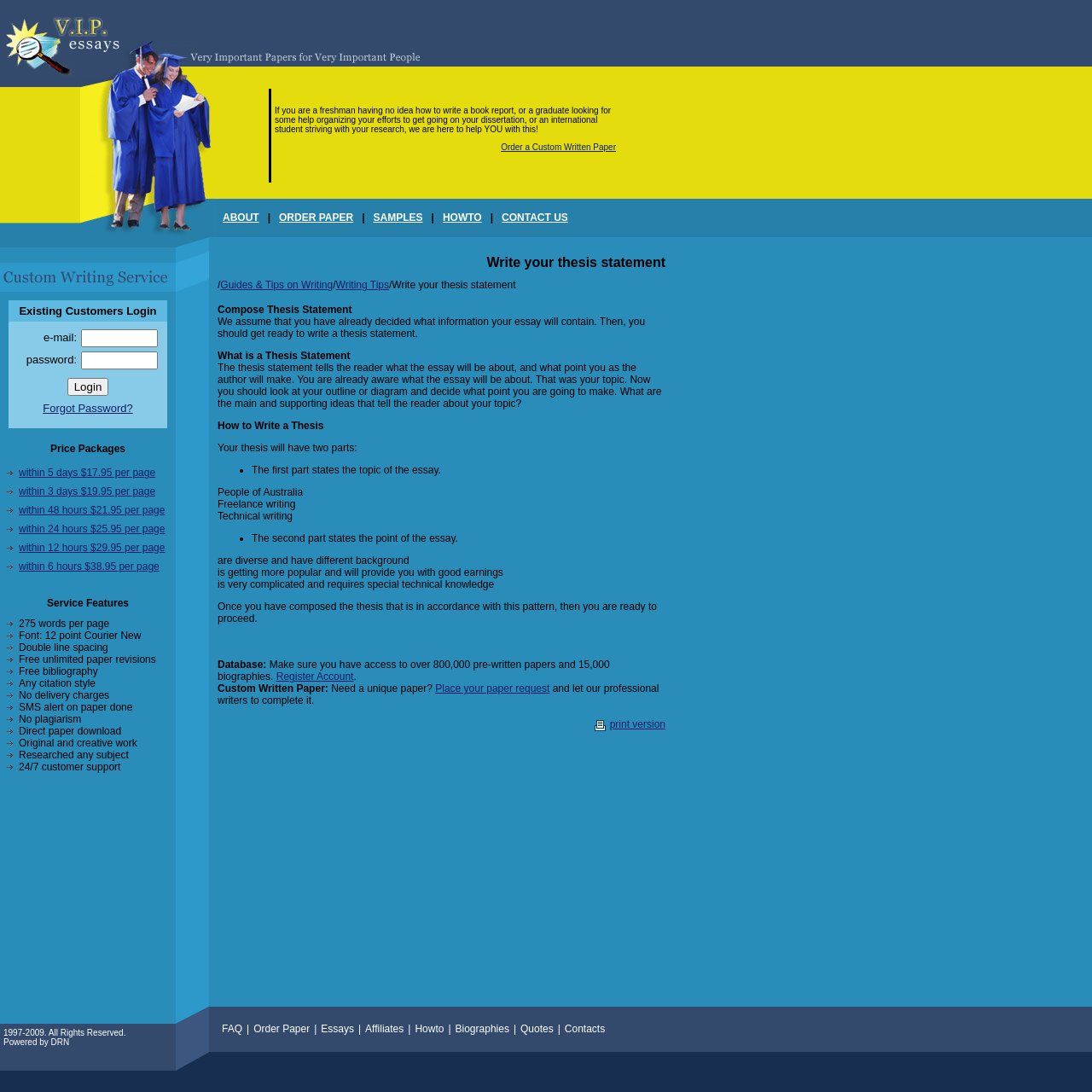What is a thesis statement?
Could you answer the question with a detailed and thorough explanation?

A thesis statement is a summary of the main point of an essay, as explained in the 'Write your thesis statement' section of the webpage. It tells the reader what the essay will be about and what point the author will make.